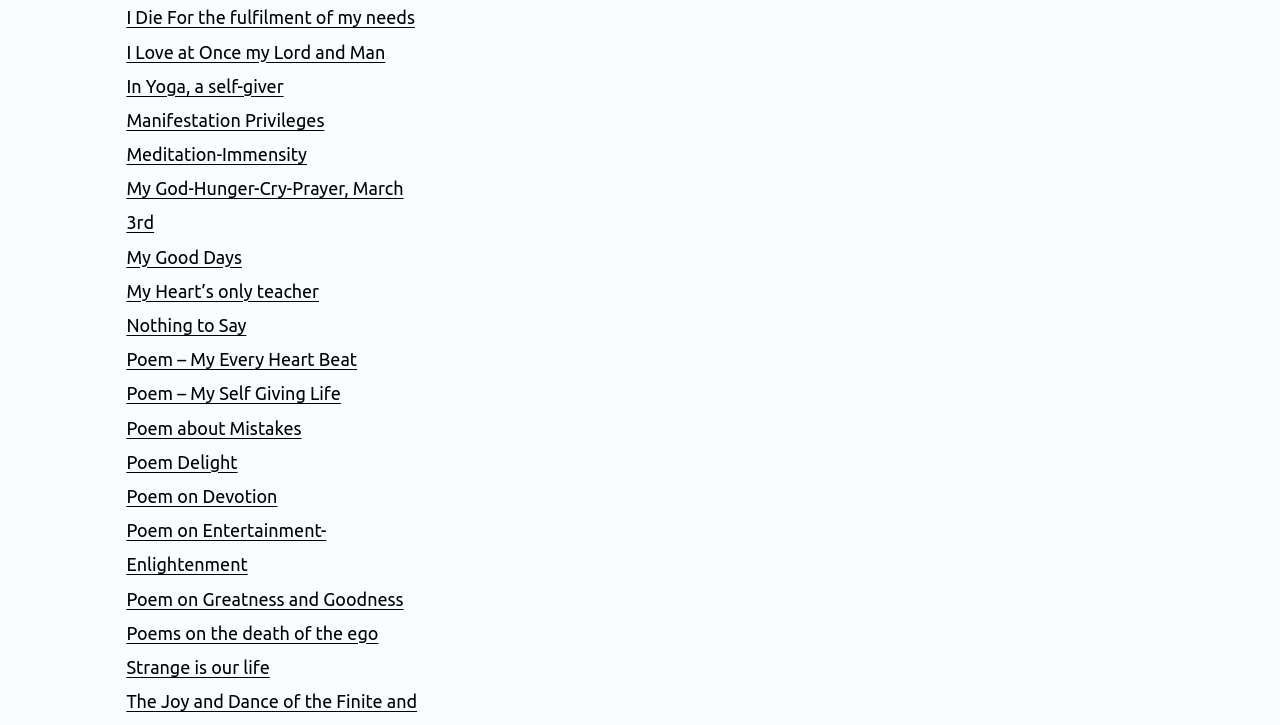Using the provided element description "Poem on Greatness and Goodness", determine the bounding box coordinates of the UI element.

[0.099, 0.812, 0.315, 0.839]